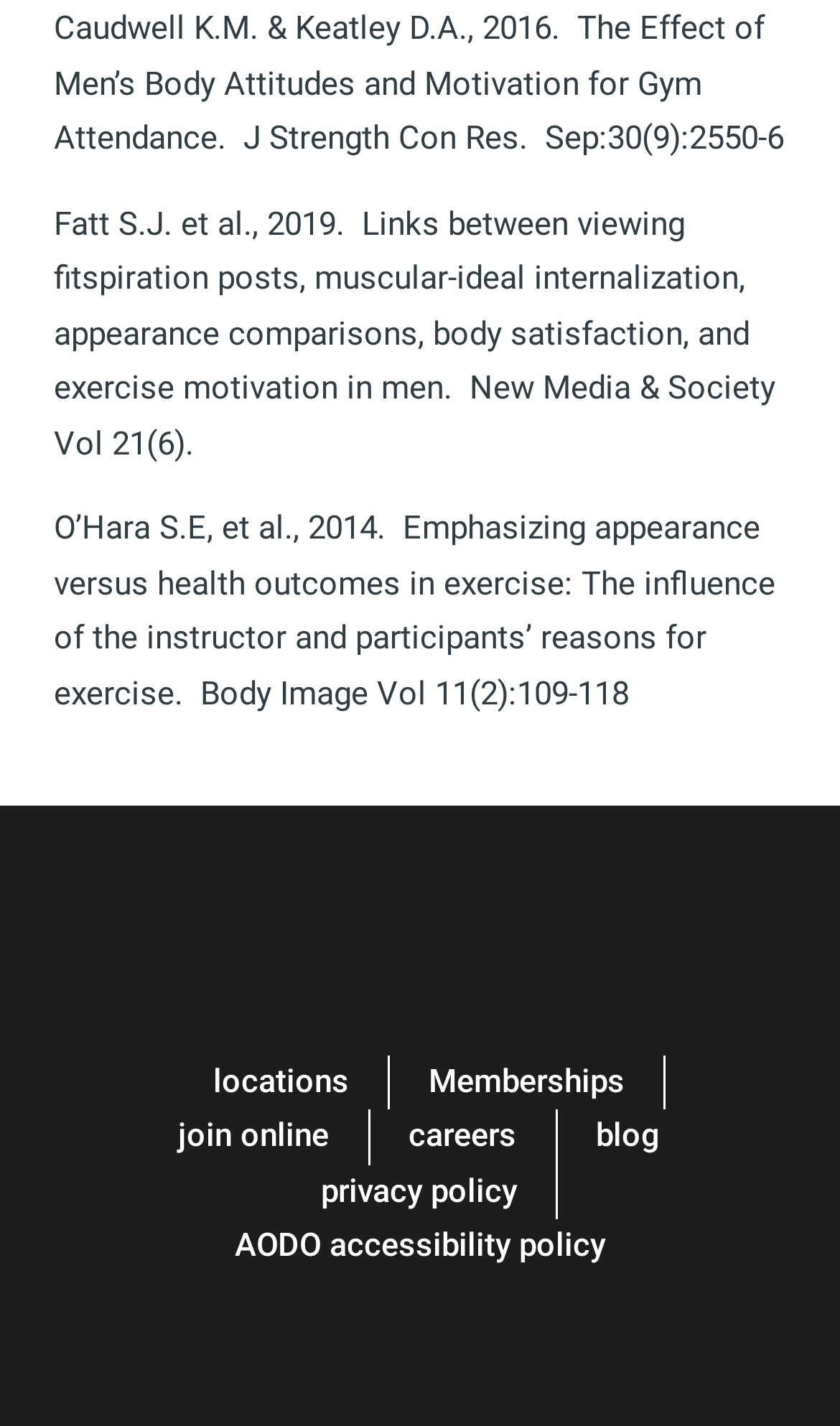What is the position of the 'careers' link?
Based on the image, respond with a single word or phrase.

Fourth from the left